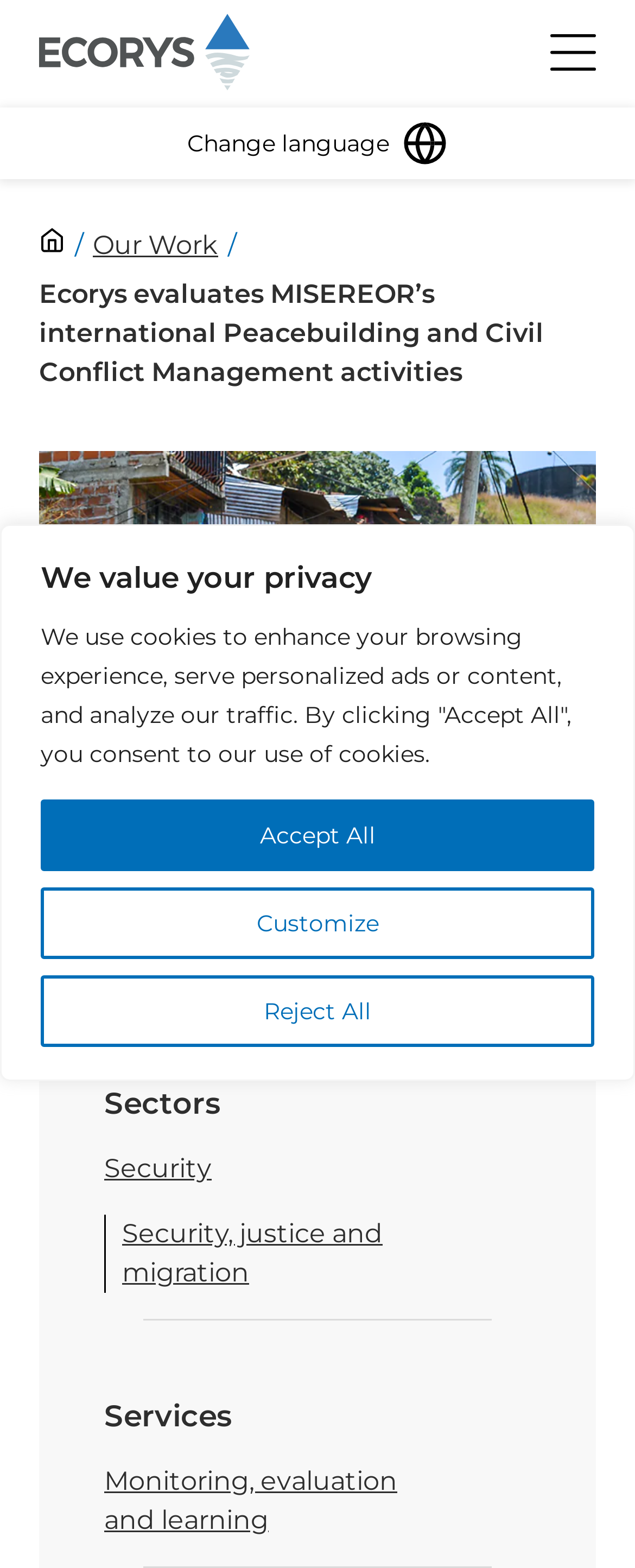What is the date of the article?
By examining the image, provide a one-word or phrase answer.

29 December 2021